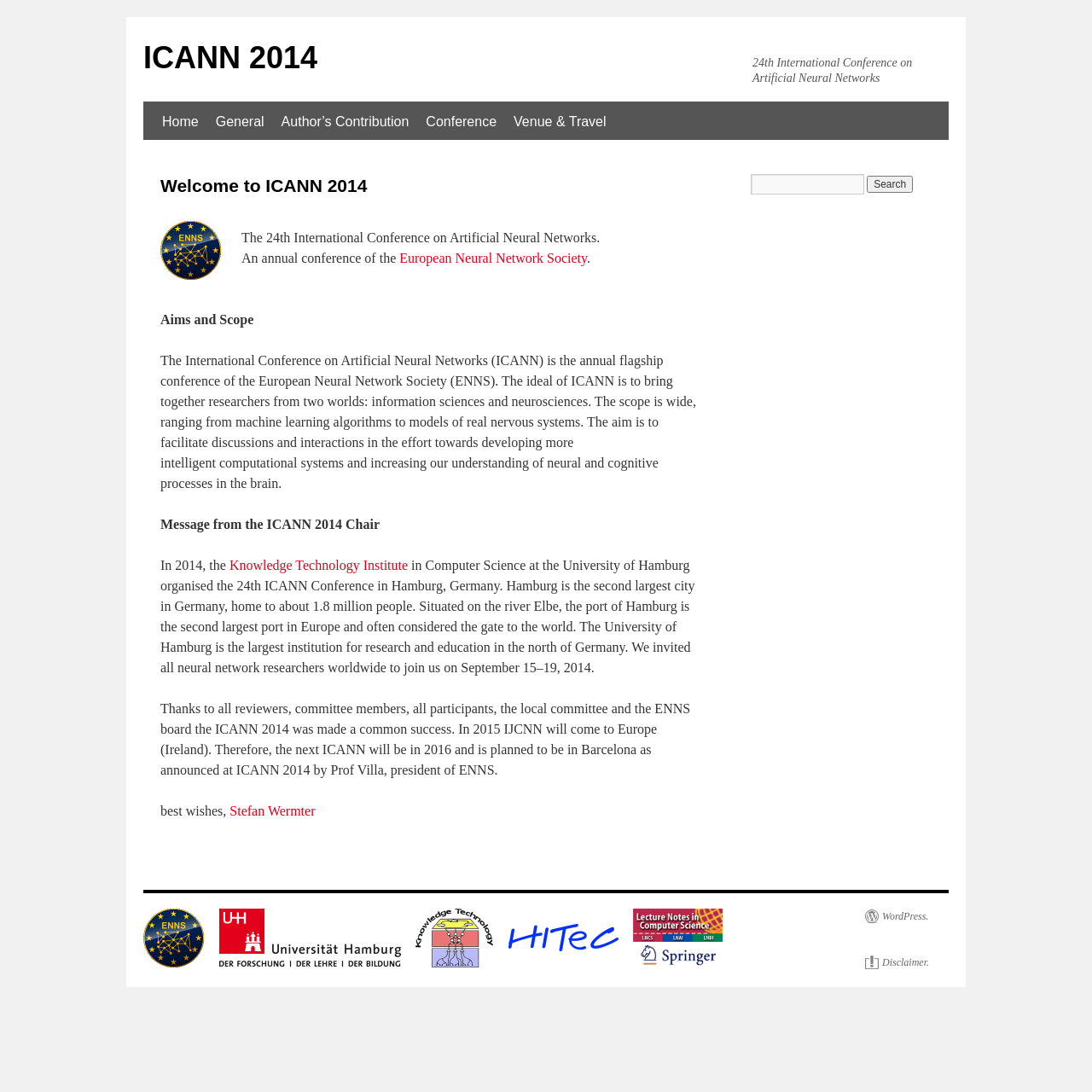What is the scope of ICANN? Examine the screenshot and reply using just one word or a brief phrase.

Wide, ranging from machine learning to models of real nervous systems